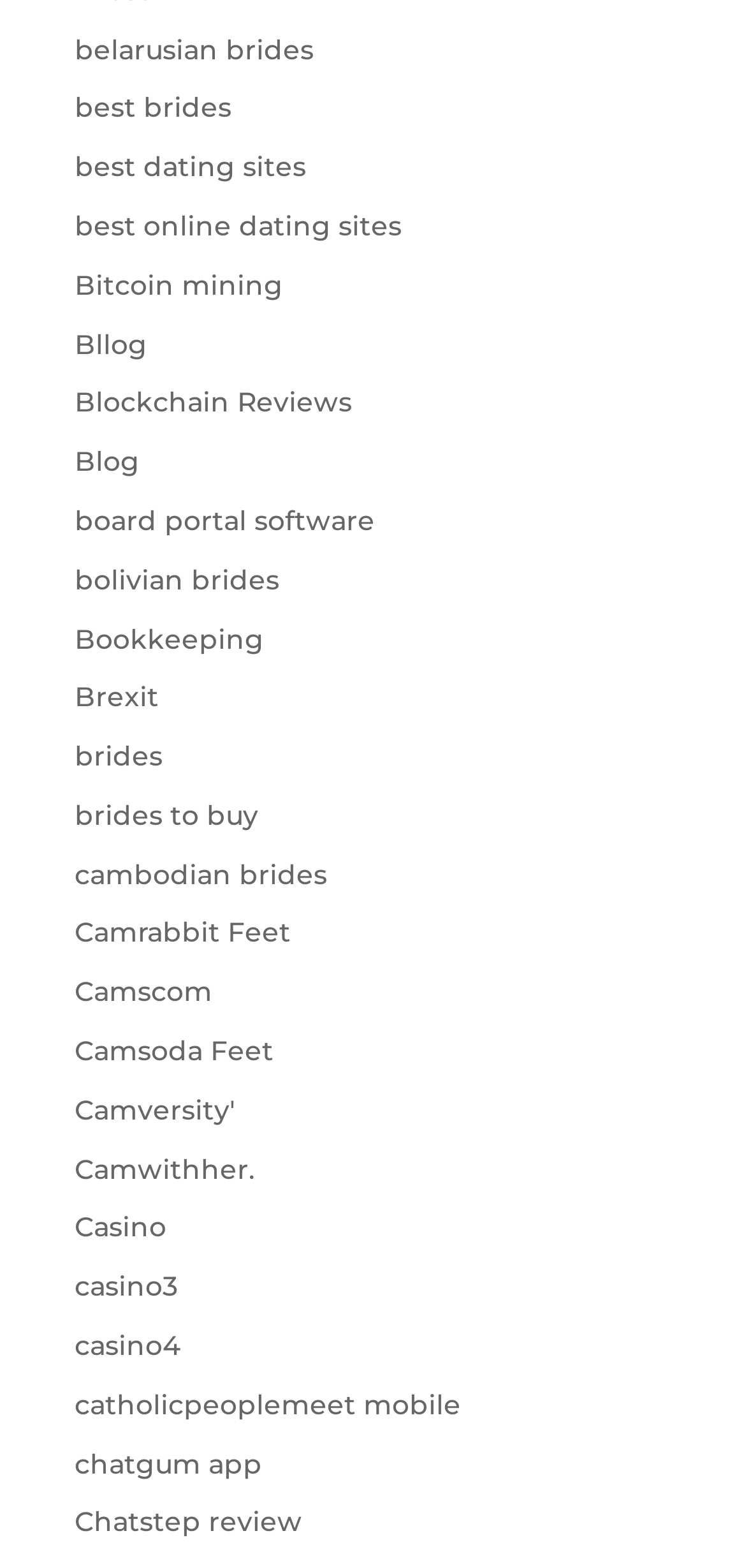Answer the question briefly using a single word or phrase: 
Is there a link related to bookkeeping?

Yes